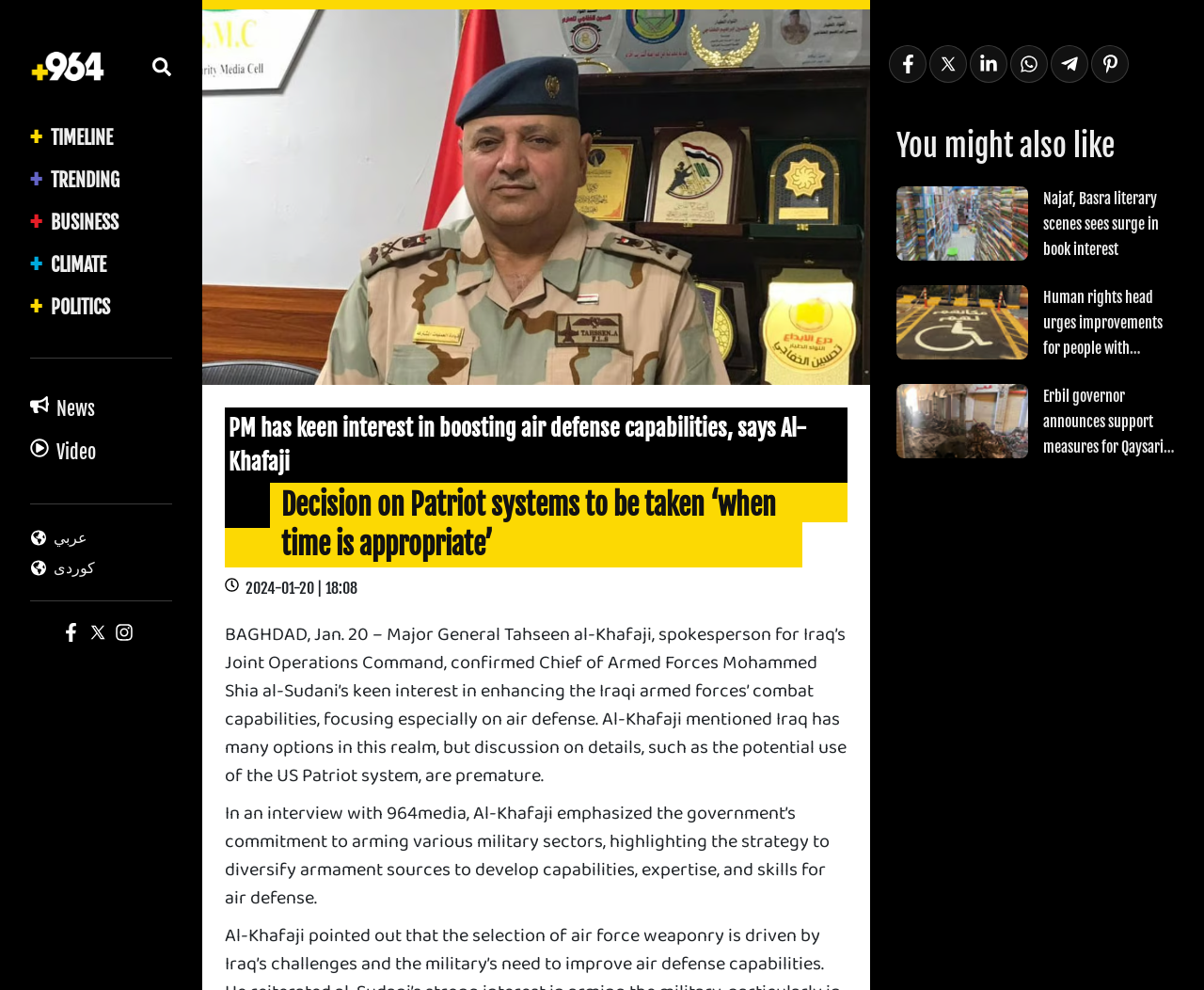Kindly provide the bounding box coordinates of the section you need to click on to fulfill the given instruction: "Read the article 'Najaf, Basra literary scenes sees surge in book interest'".

[0.745, 0.189, 0.978, 0.266]